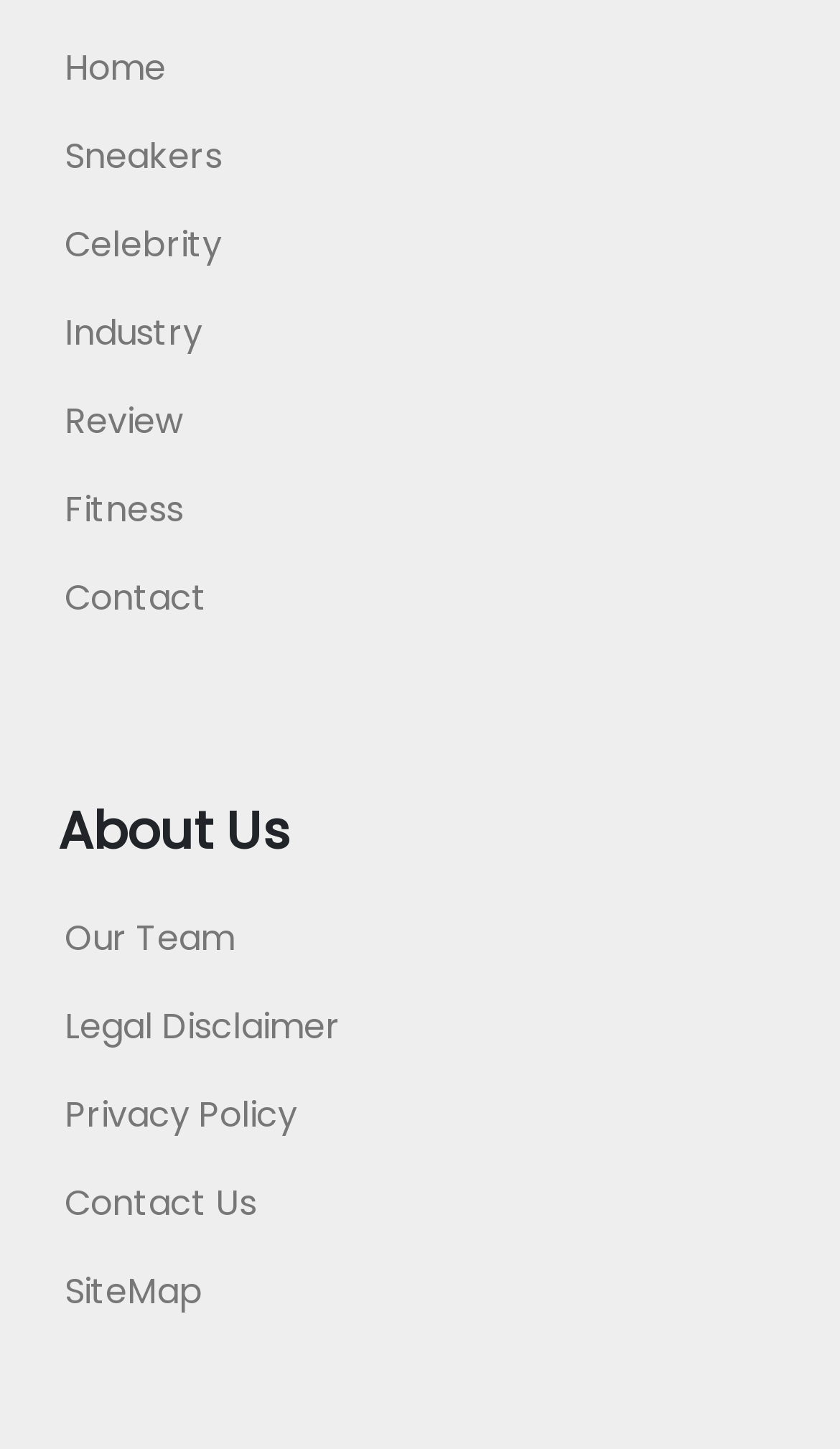What is the last link on the webpage?
Kindly answer the question with as much detail as you can.

The last link on the webpage is 'SiteMap' which is located at the bottom left corner of the webpage with a bounding box coordinate of [0.077, 0.875, 0.241, 0.909].